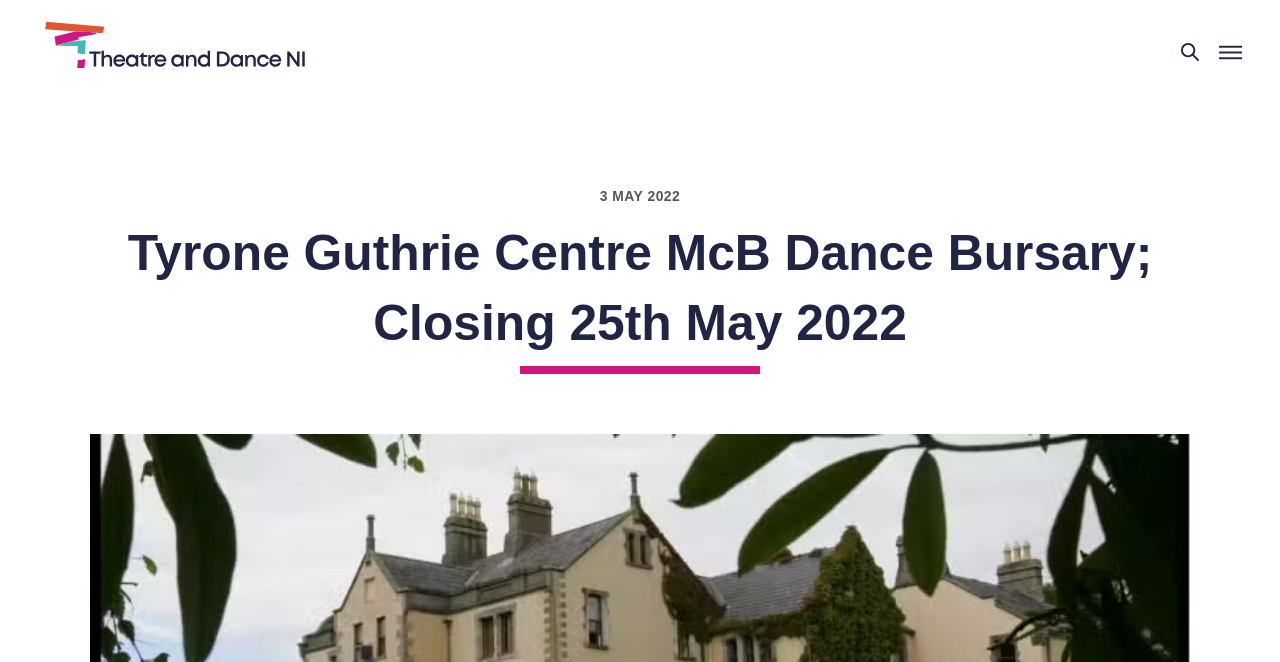Offer a meticulous description of the webpage's structure and content.

The webpage is about the Tyrone Guthrie Centre McB Dance Bursary, which offers a two-week residency opportunity for professional dance artists or choreographers. At the top left of the page, there is a link to "Theatre and Dance NI". On the top right, there are two buttons: "Toggle search" and "Toggle menu", each accompanied by a small icon. 

Below the top section, there is a header area that spans almost the entire width of the page. Within this header, there is a time element displaying the date "3 MAY 2022" on the left side, and a heading that reads "Tyrone Guthrie Centre McB Dance Bursary; Closing 25th May 2022" on the right side of the header area.